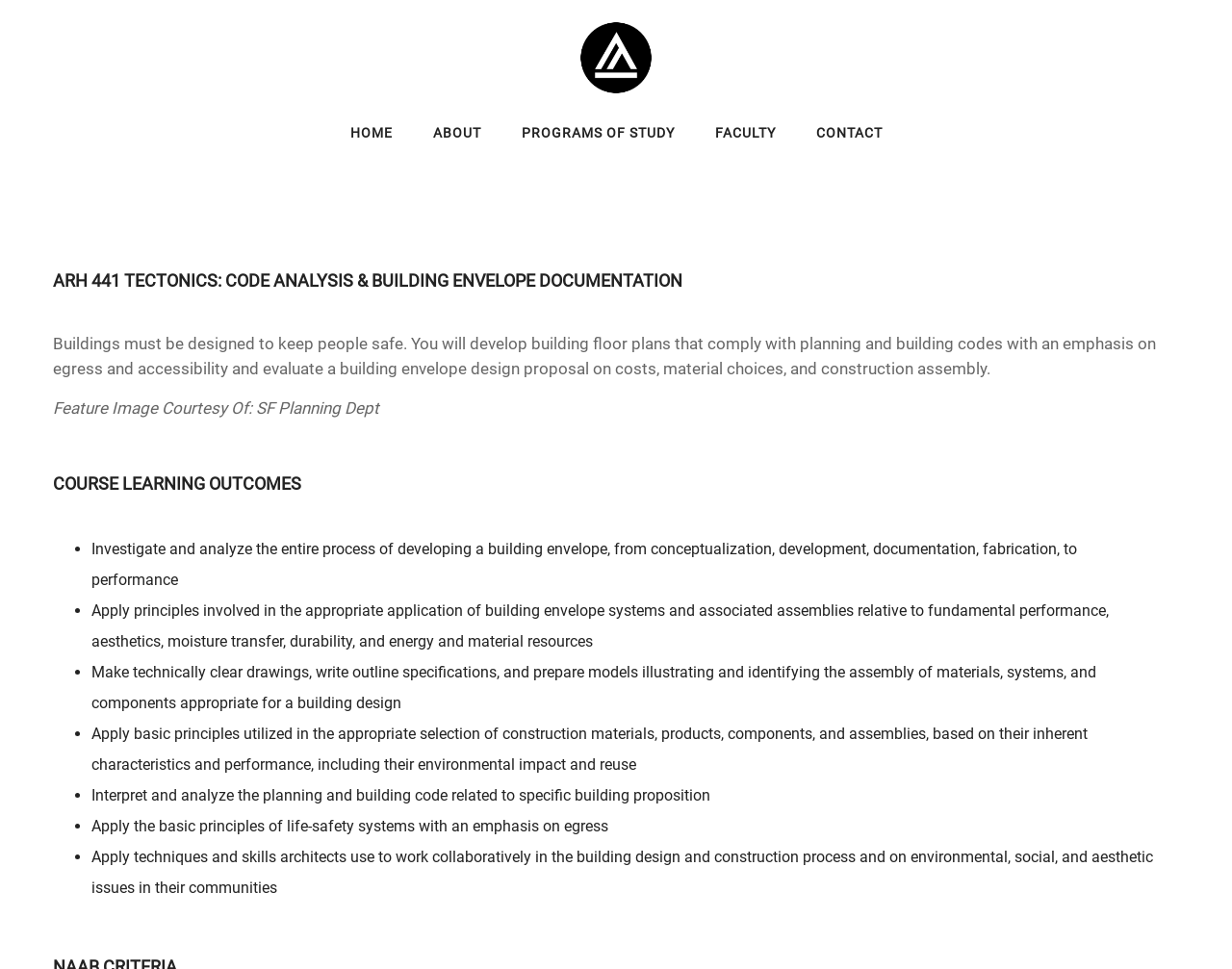What is the course about?
Answer the question using a single word or phrase, according to the image.

Building design and construction